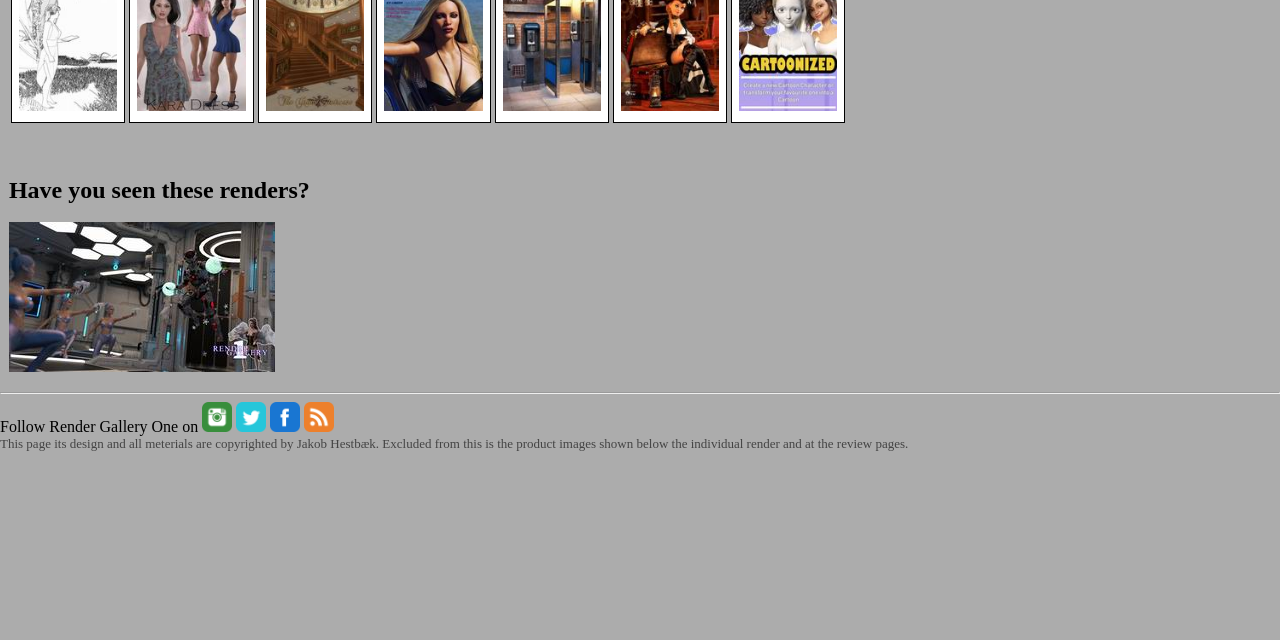Extract the bounding box coordinates for the described element: "title="dForce Seven Seas Outfit G8F"". The coordinates should be represented as four float numbers between 0 and 1: [left, top, right, bottom].

[0.485, 0.152, 0.562, 0.179]